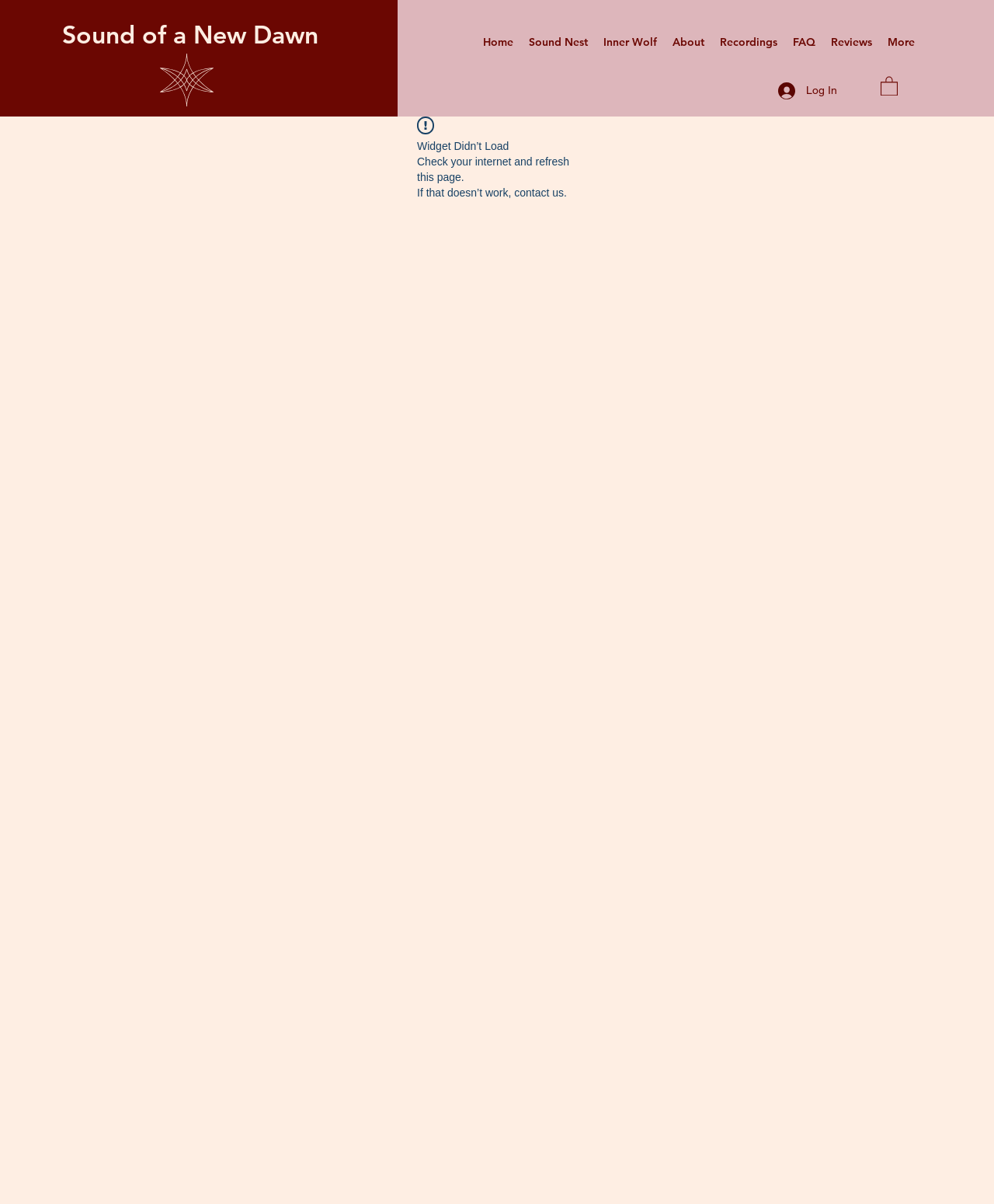Bounding box coordinates are specified in the format (top-left x, top-left y, bottom-right x, bottom-right y). All values are floating point numbers bounded between 0 and 1. Please provide the bounding box coordinate of the region this sentence describes: Home

[0.478, 0.025, 0.524, 0.045]